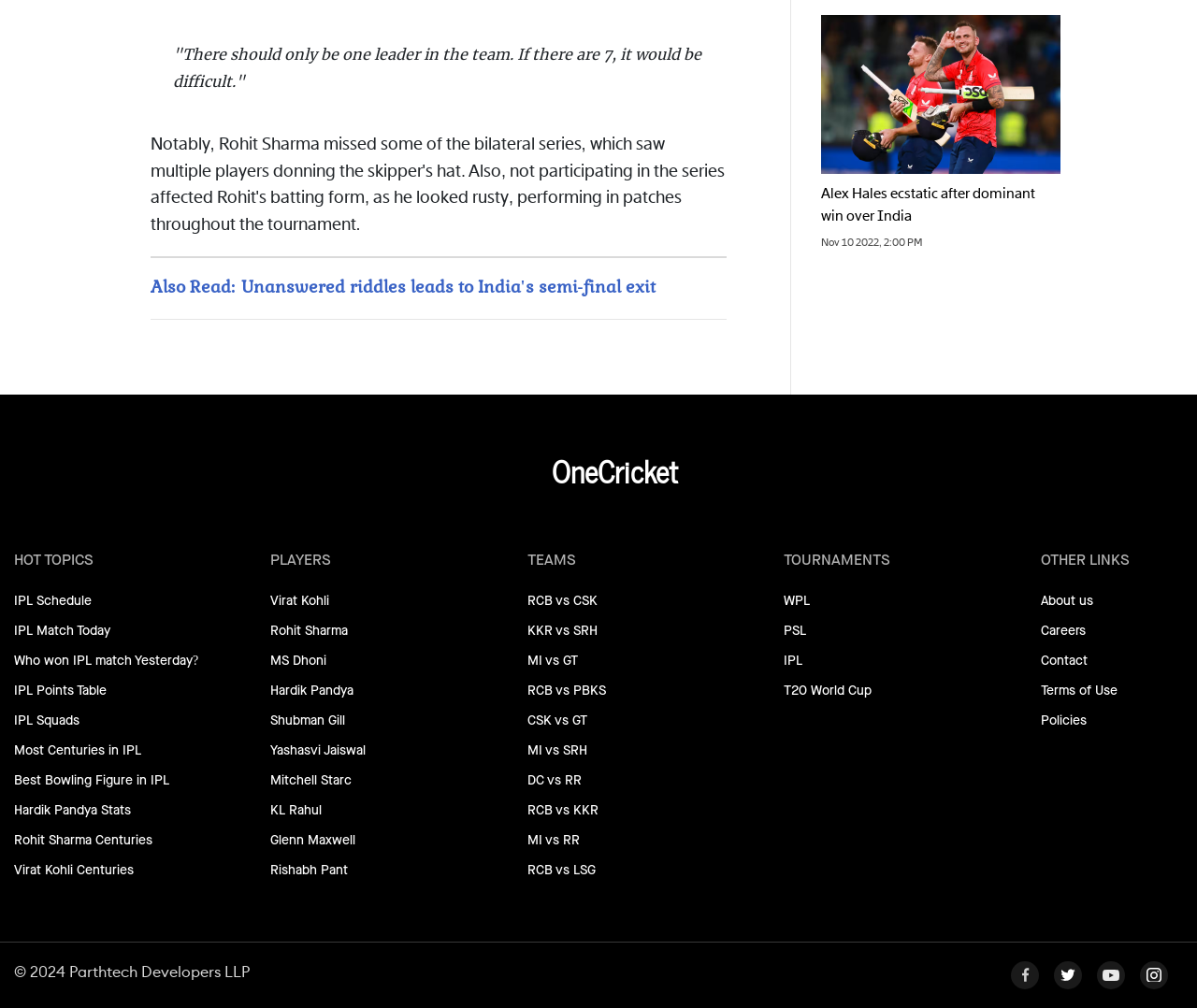Based on the image, please respond to the question with as much detail as possible:
How many links are there under the 'HOT TOPICS' section?

The 'HOT TOPICS' section is located at the middle of the webpage, with a StaticText element with ID 251. Below this section, there are 8 links with IDs 252 to 259, which are 'IPL Schedule', 'IPL Match Today', 'Who won IPL match Yesterday?', 'IPL Points Table', 'IPL Squads', 'Most Centuries in IPL', 'Best Bowling Figure in IPL', and 'Hardik Pandya Stats'.